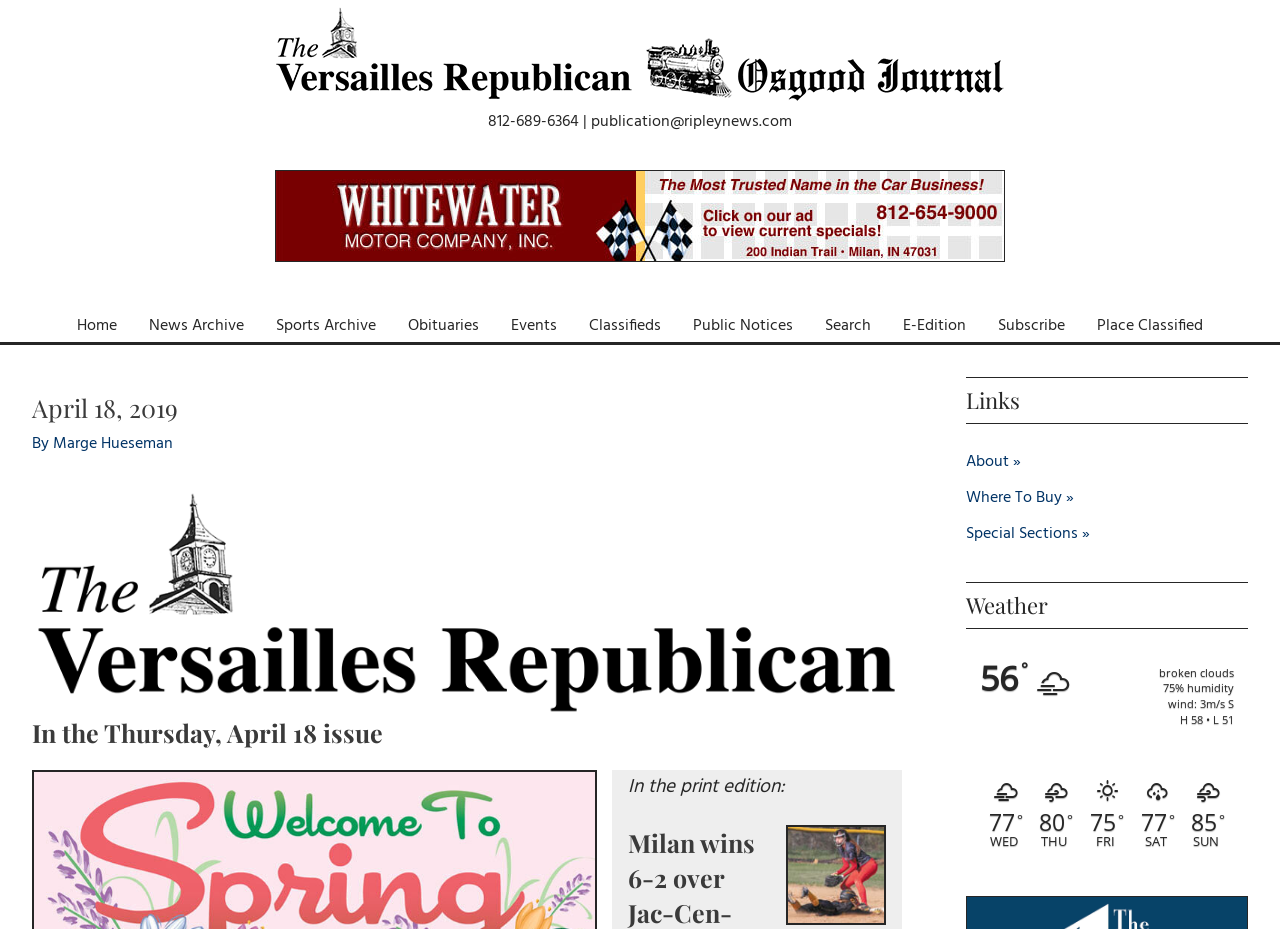Please identify the bounding box coordinates of the area that needs to be clicked to follow this instruction: "Check the weather".

[0.755, 0.626, 0.975, 0.677]